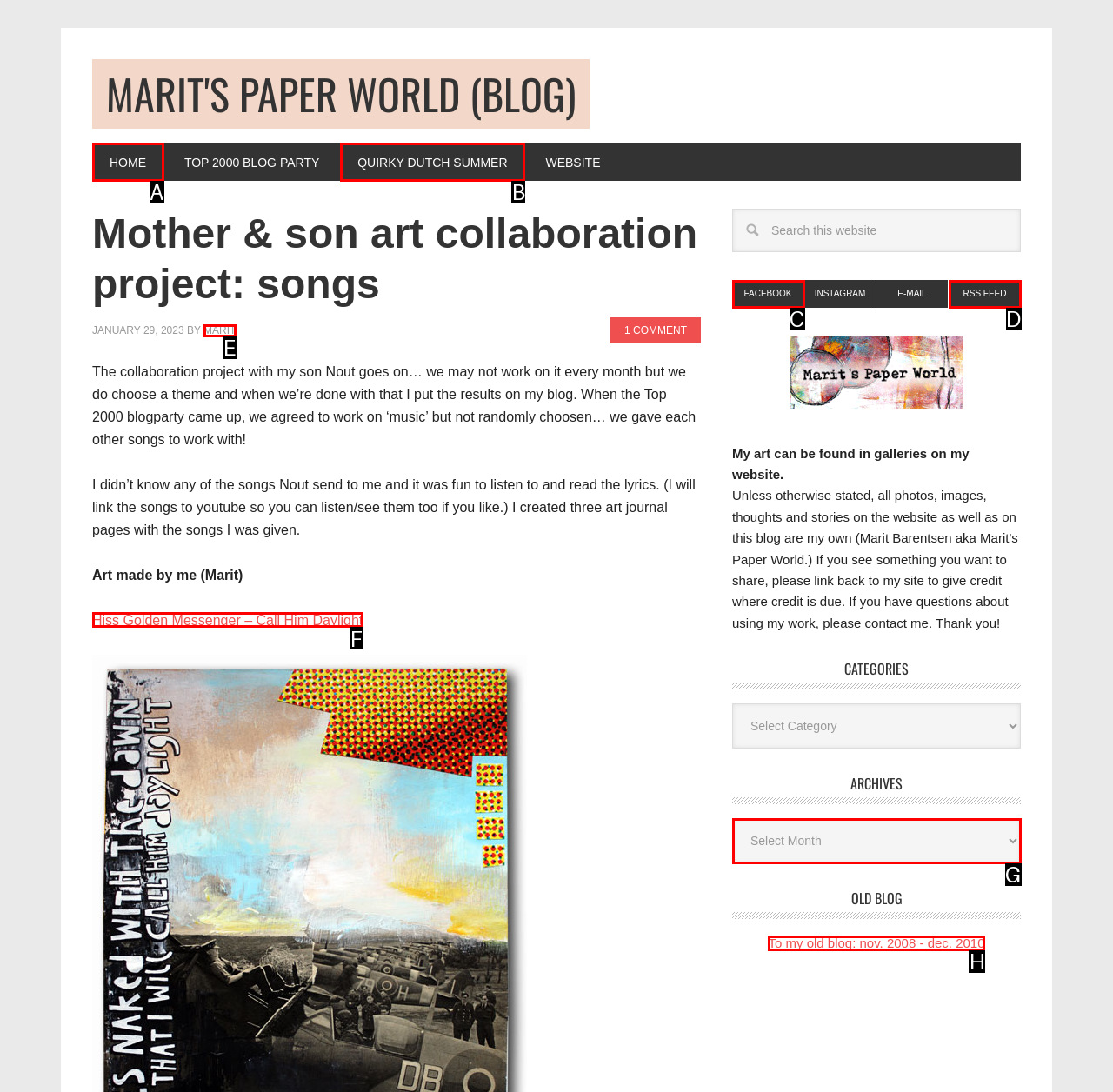Select the appropriate option that fits: RSS Feed
Reply with the letter of the correct choice.

D